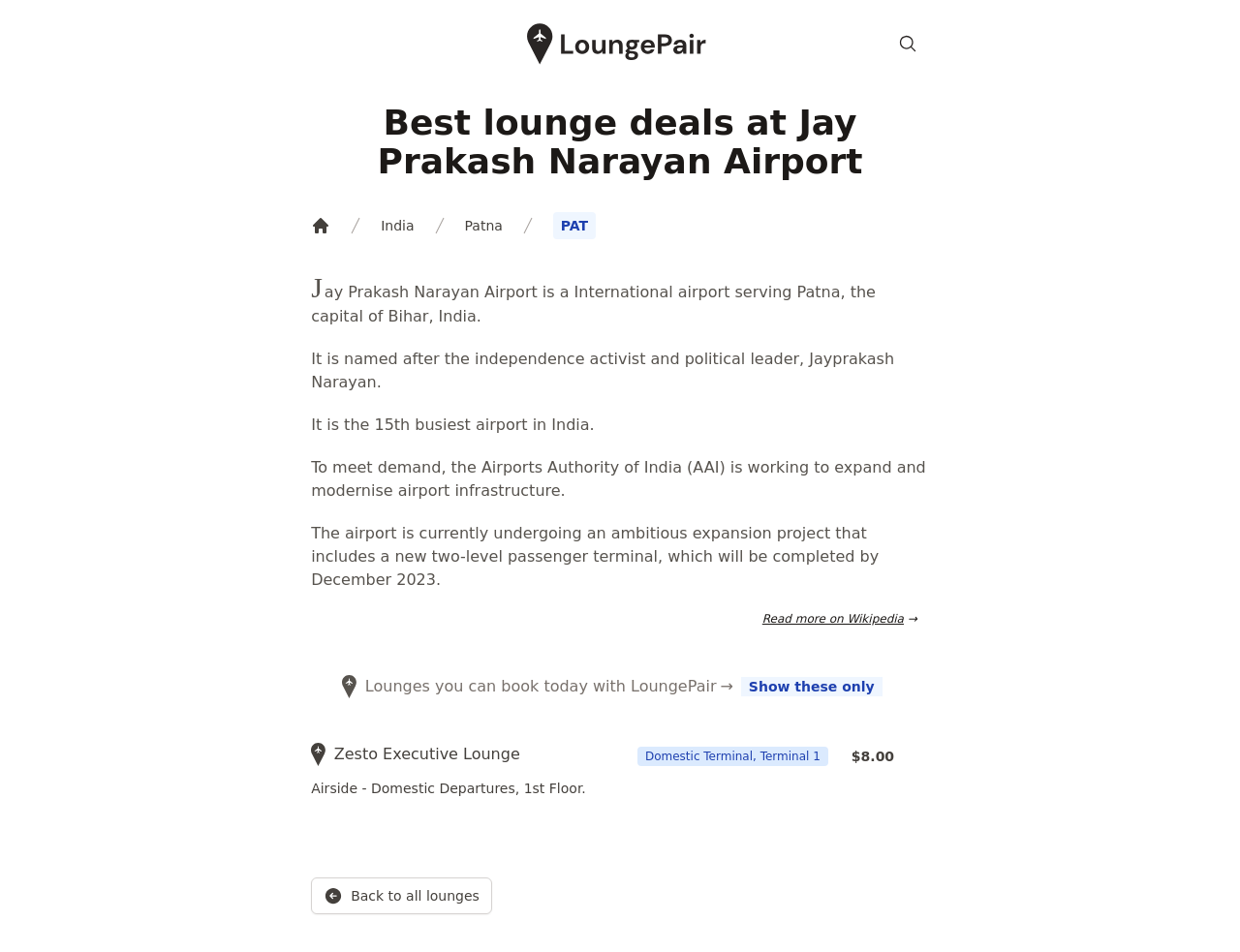Find the bounding box of the UI element described as follows: "Show these only".

[0.598, 0.711, 0.711, 0.731]